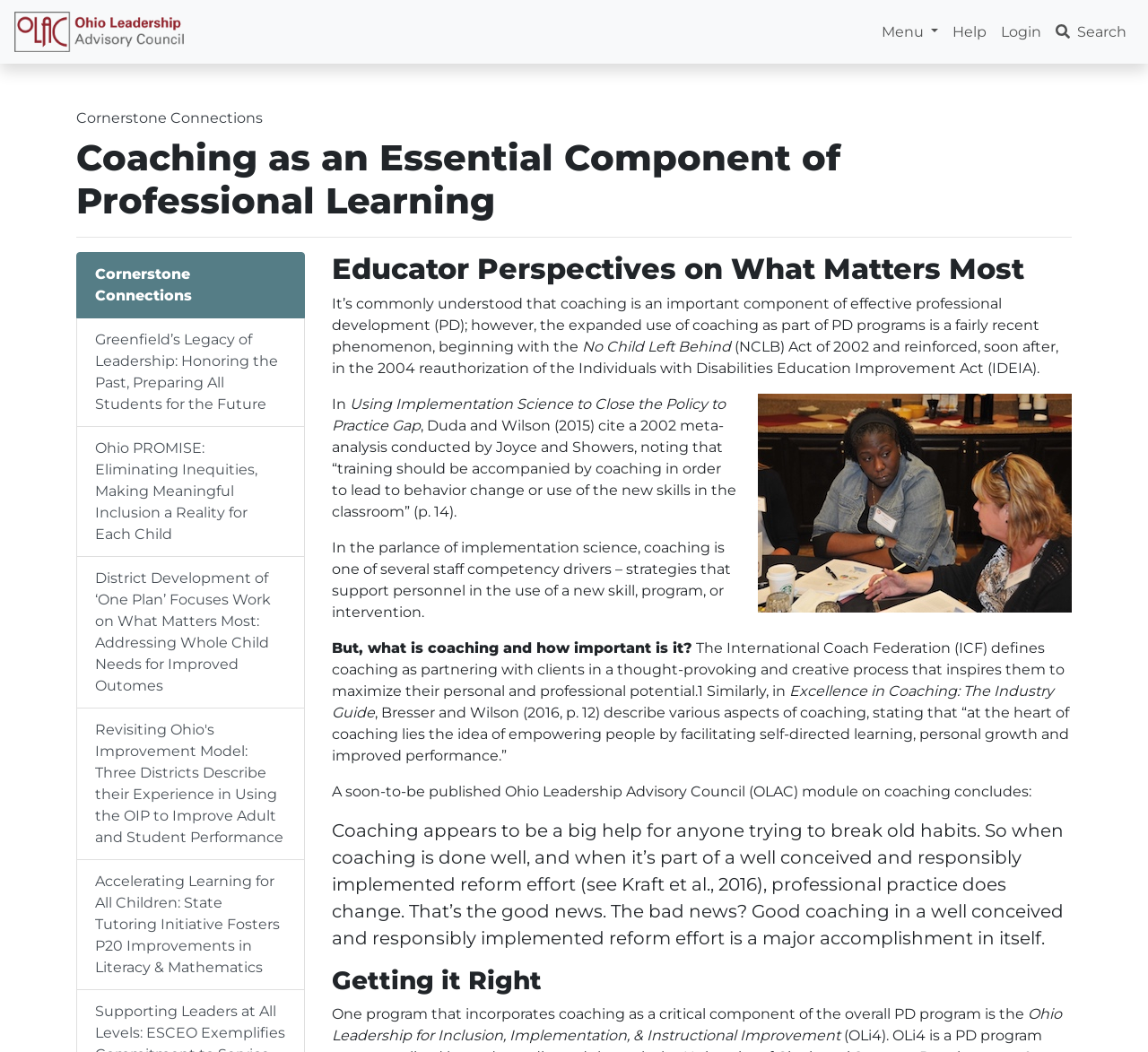Please determine the bounding box coordinates of the section I need to click to accomplish this instruction: "Click the 'Cornerstone Connections' link".

[0.066, 0.104, 0.229, 0.12]